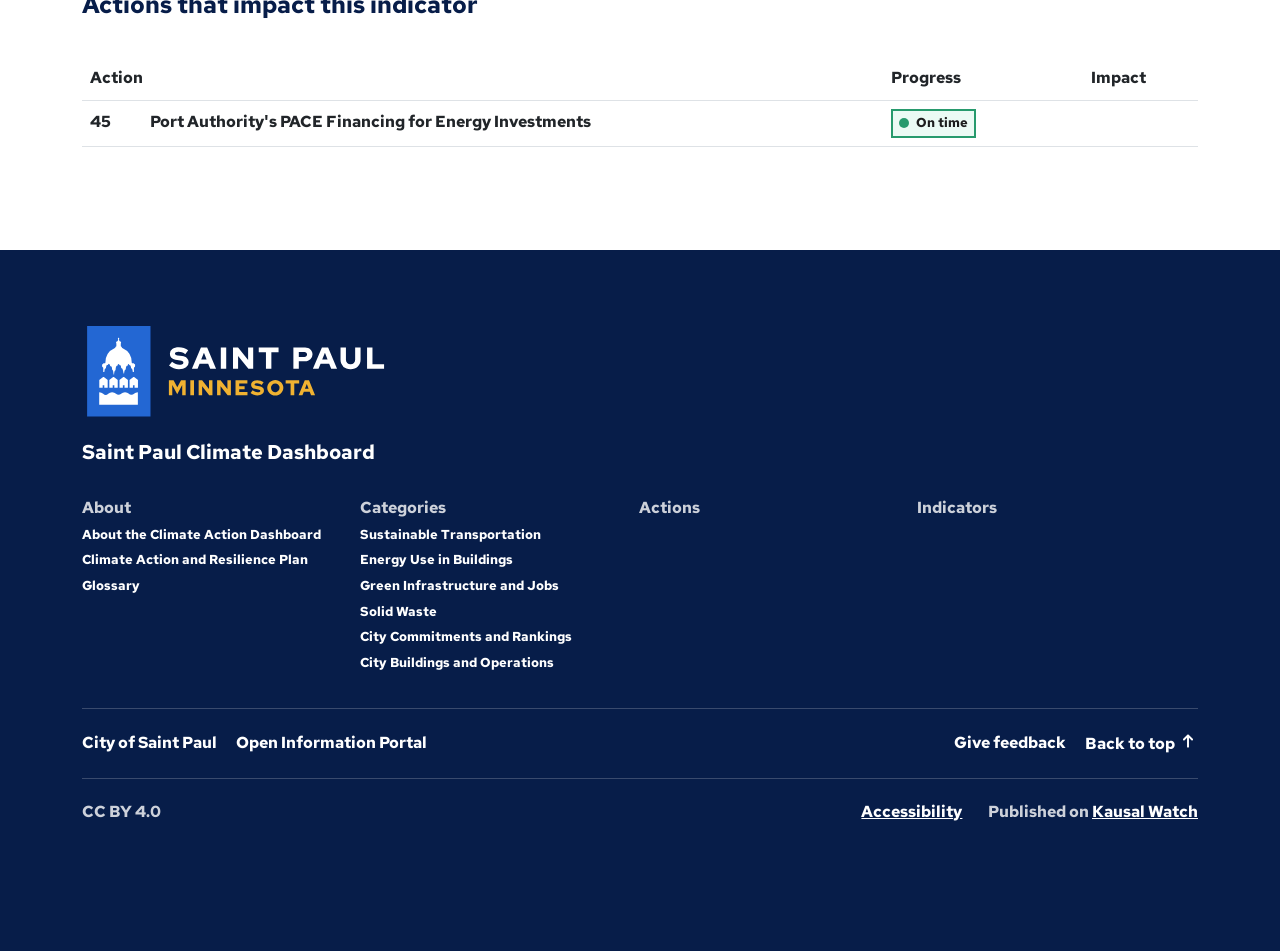Use one word or a short phrase to answer the question provided: 
How many links are there in the footer navigation?

9